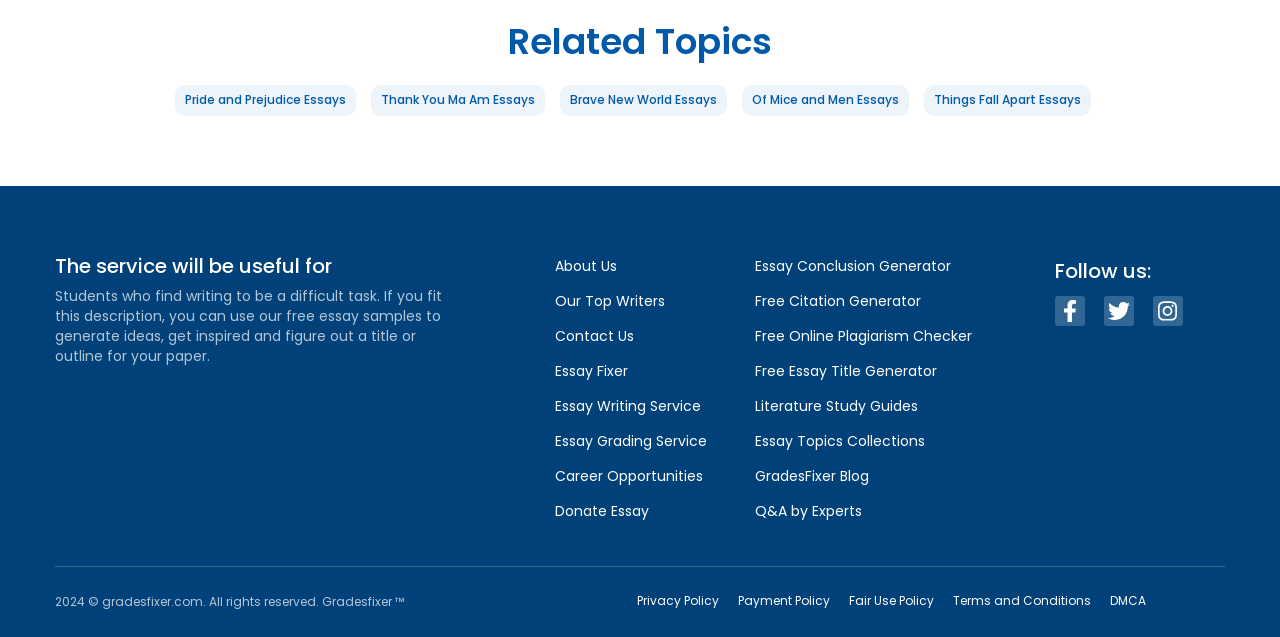Please give the bounding box coordinates of the area that should be clicked to fulfill the following instruction: "Search for a topic". The coordinates should be in the format of four float numbers from 0 to 1, i.e., [left, top, right, bottom].

None